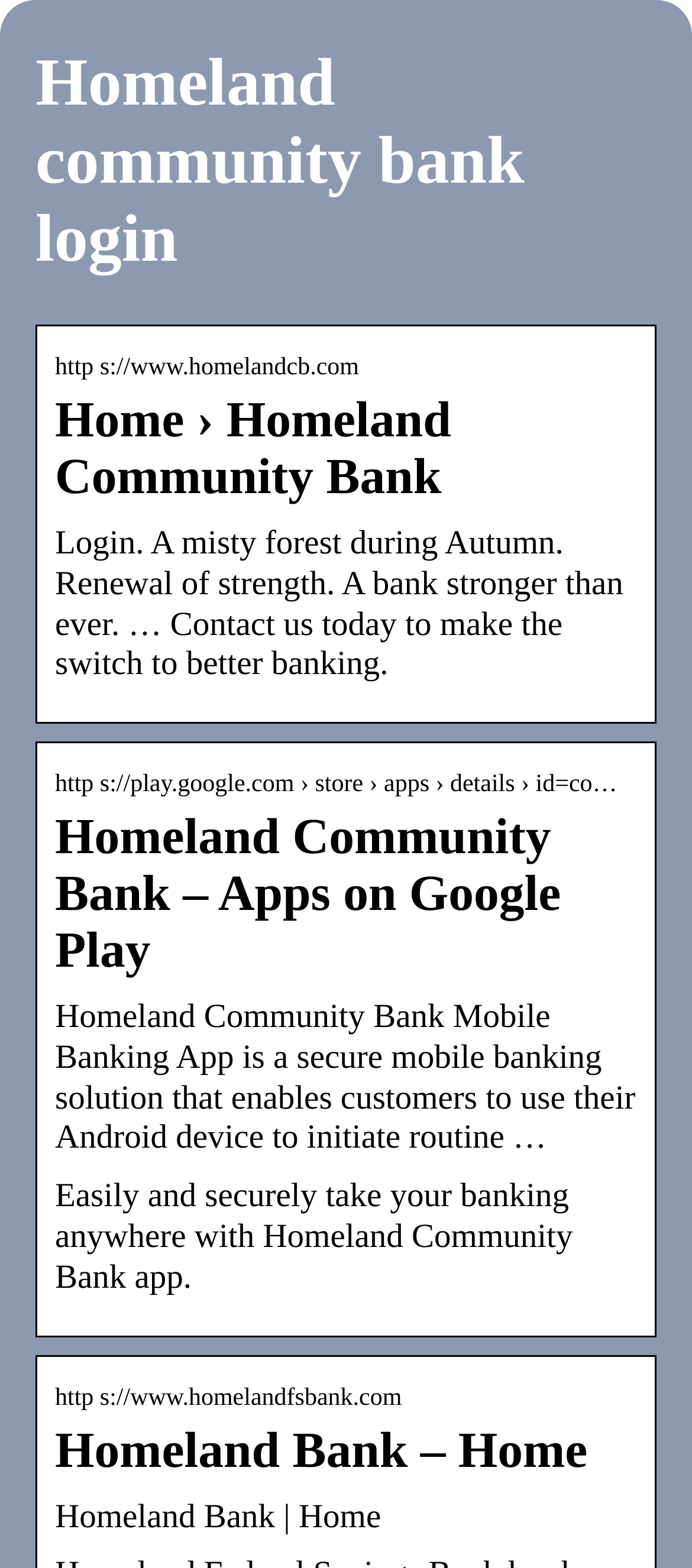Answer the following in one word or a short phrase: 
What is the description of the mobile banking app?

Secure mobile banking solution